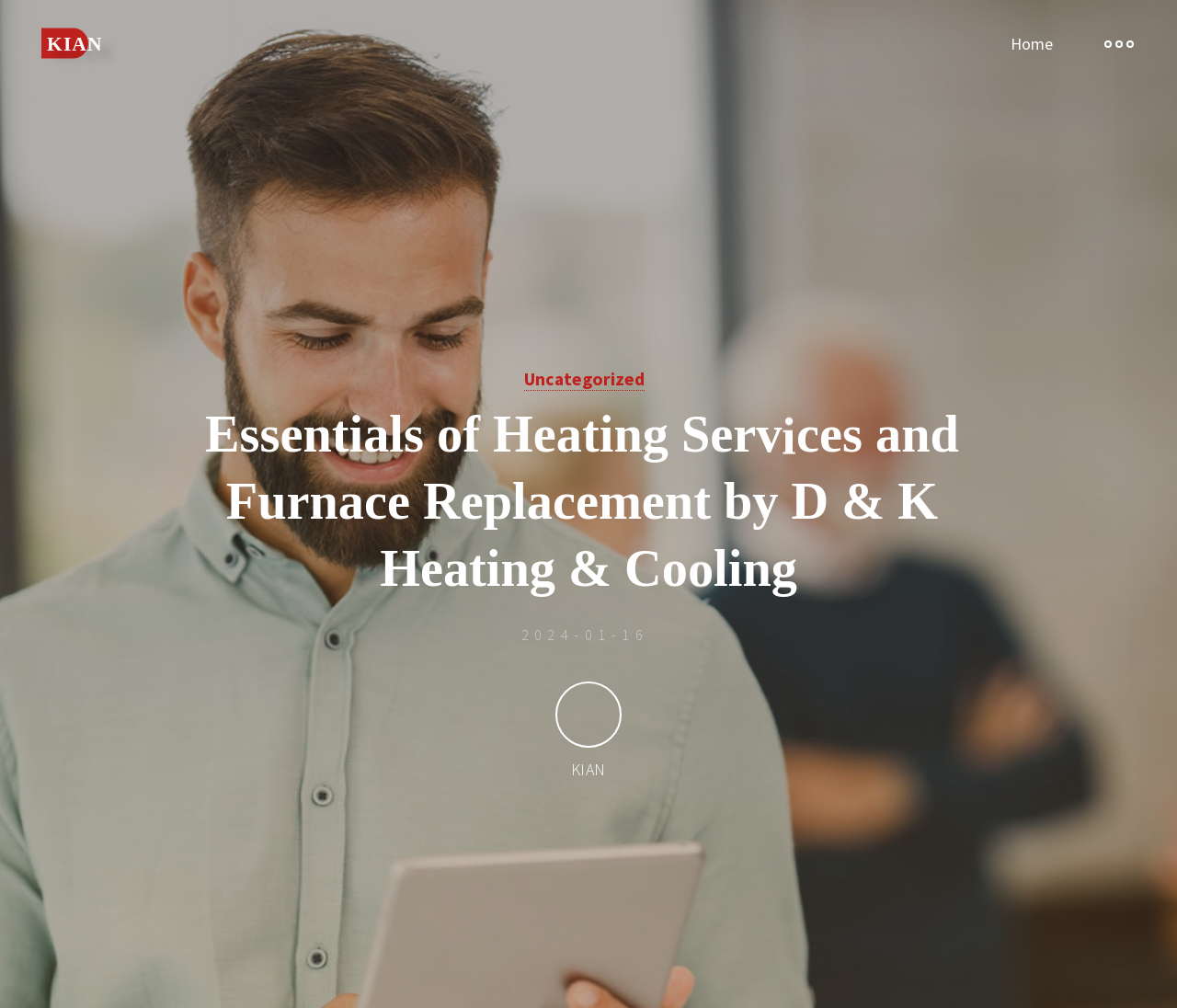What is the company name?
Answer the question using a single word or phrase, according to the image.

D & K Heating & Cooling